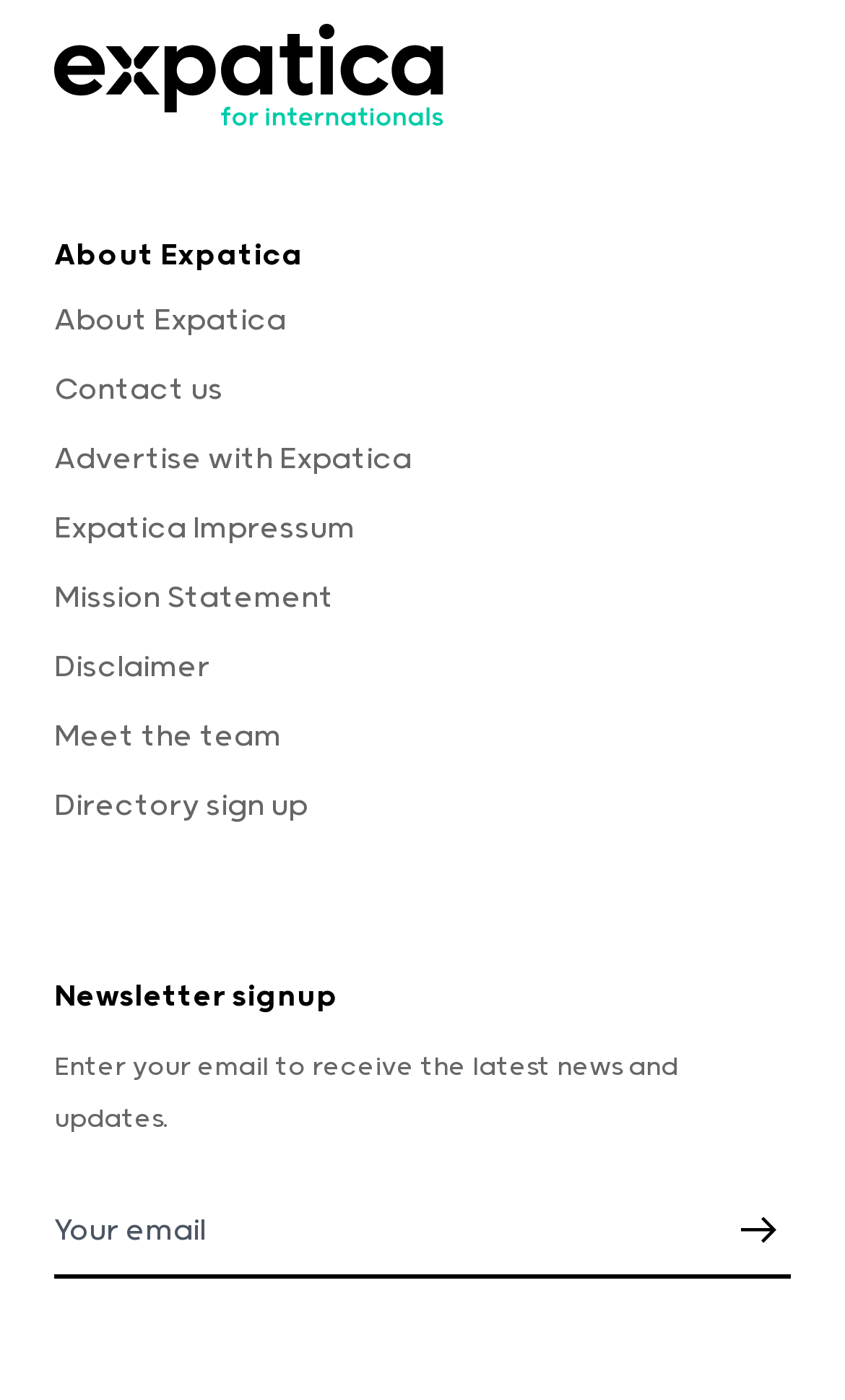Please find the bounding box coordinates for the clickable element needed to perform this instruction: "Click the Register Email button".

[0.876, 0.86, 0.936, 0.898]